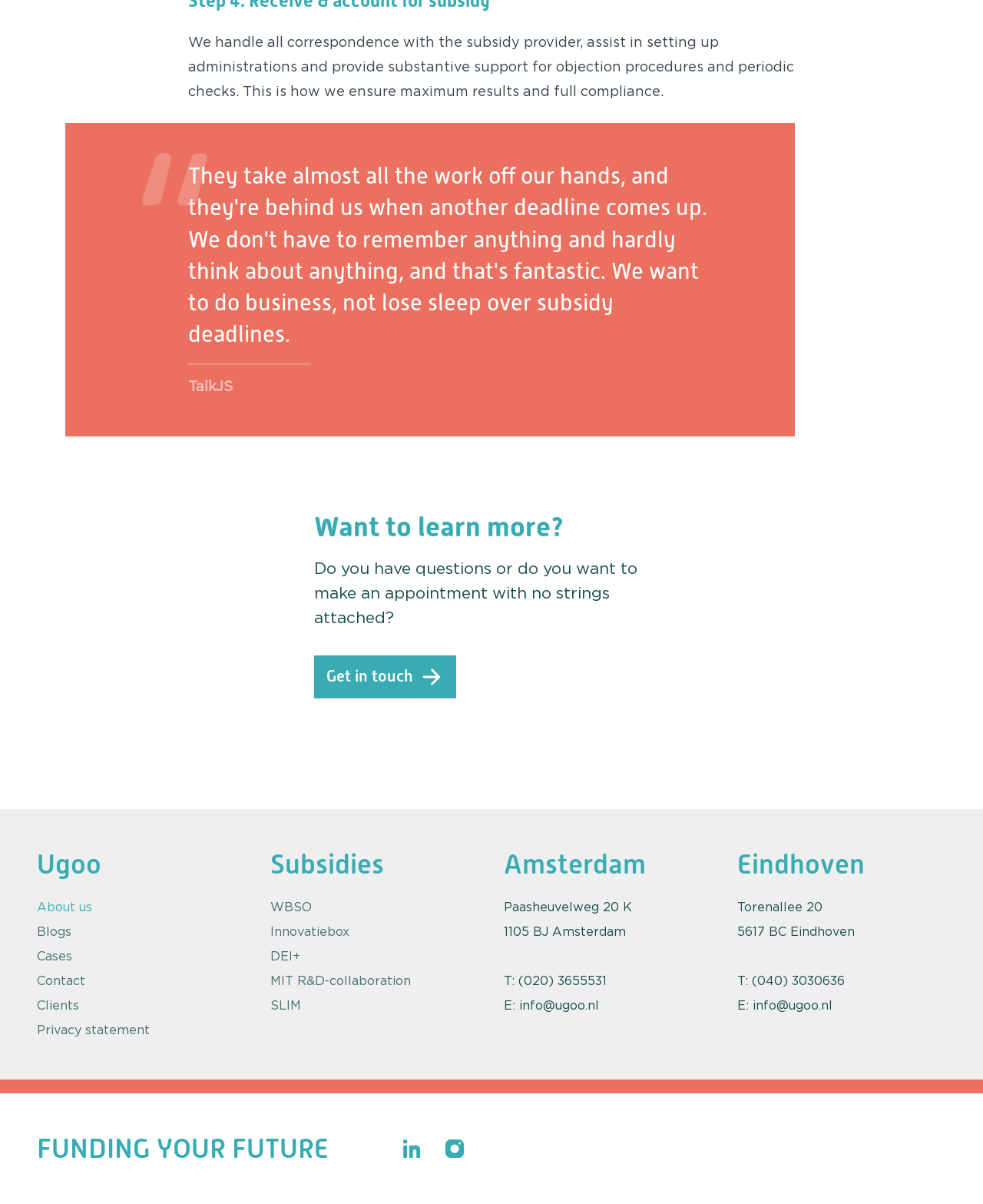Based on the visual content of the image, answer the question thoroughly: What is the address of Ugoo's Amsterdam office?

The address of Ugoo's Amsterdam office is mentioned in the StaticText element with ID 242, which is 'Paasheuvelweg 20 K'. This is located in the section of the webpage that provides contact information for Ugoo's offices.